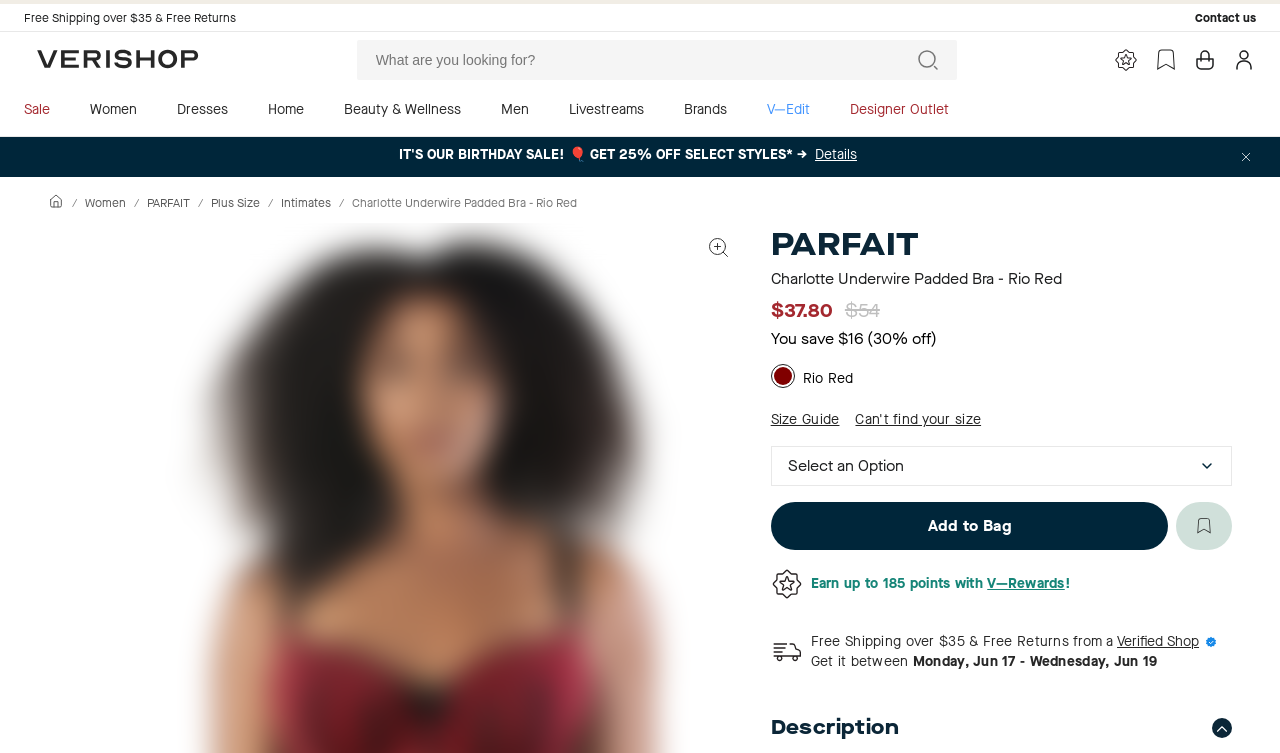Locate the bounding box coordinates of the clickable region necessary to complete the following instruction: "Add to bag". Provide the coordinates in the format of four float numbers between 0 and 1, i.e., [left, top, right, bottom].

[0.602, 0.667, 0.912, 0.73]